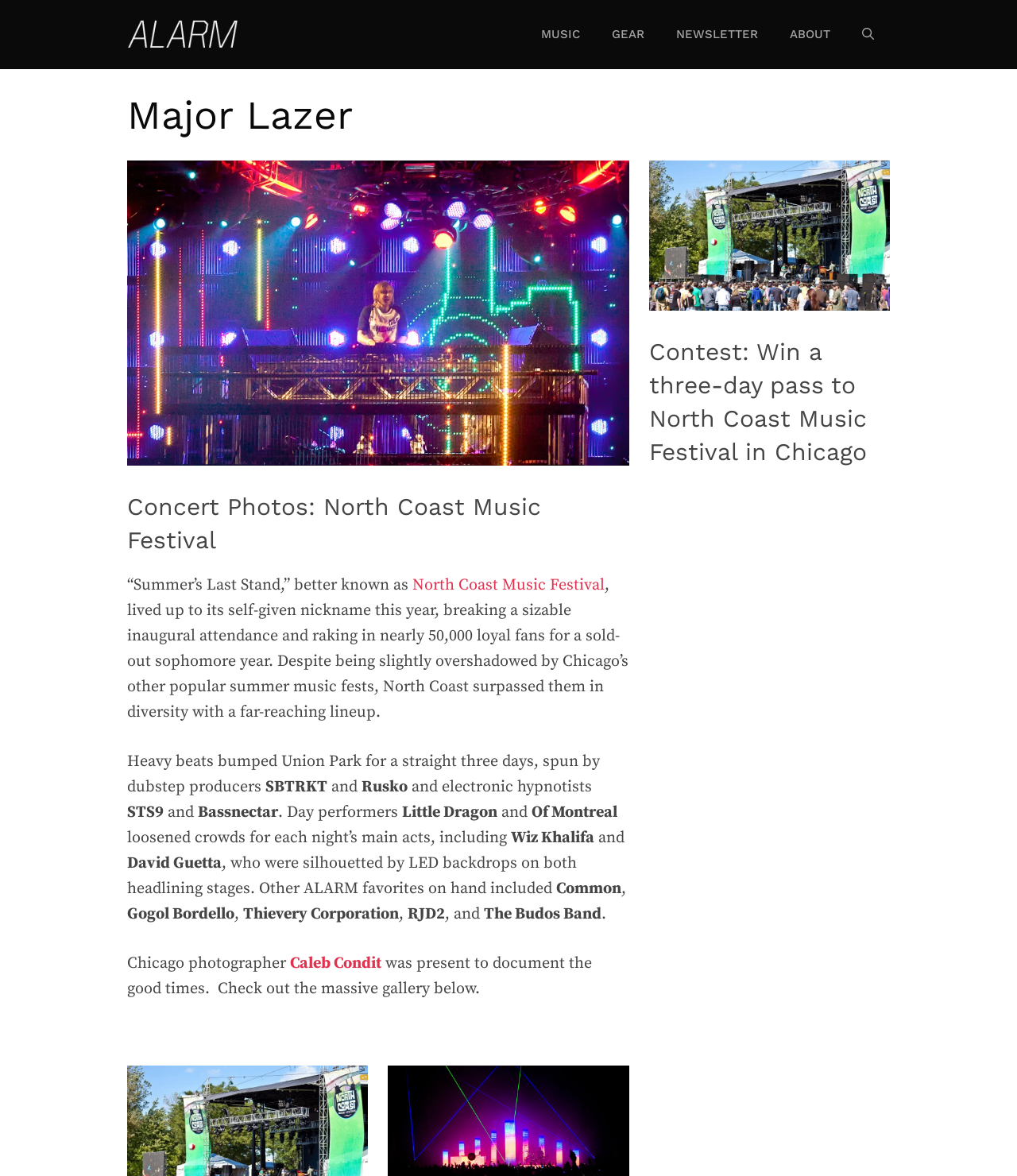What is the name of the band mentioned alongside Thievery Corporation?
Using the screenshot, give a one-word or short phrase answer.

The Budos Band